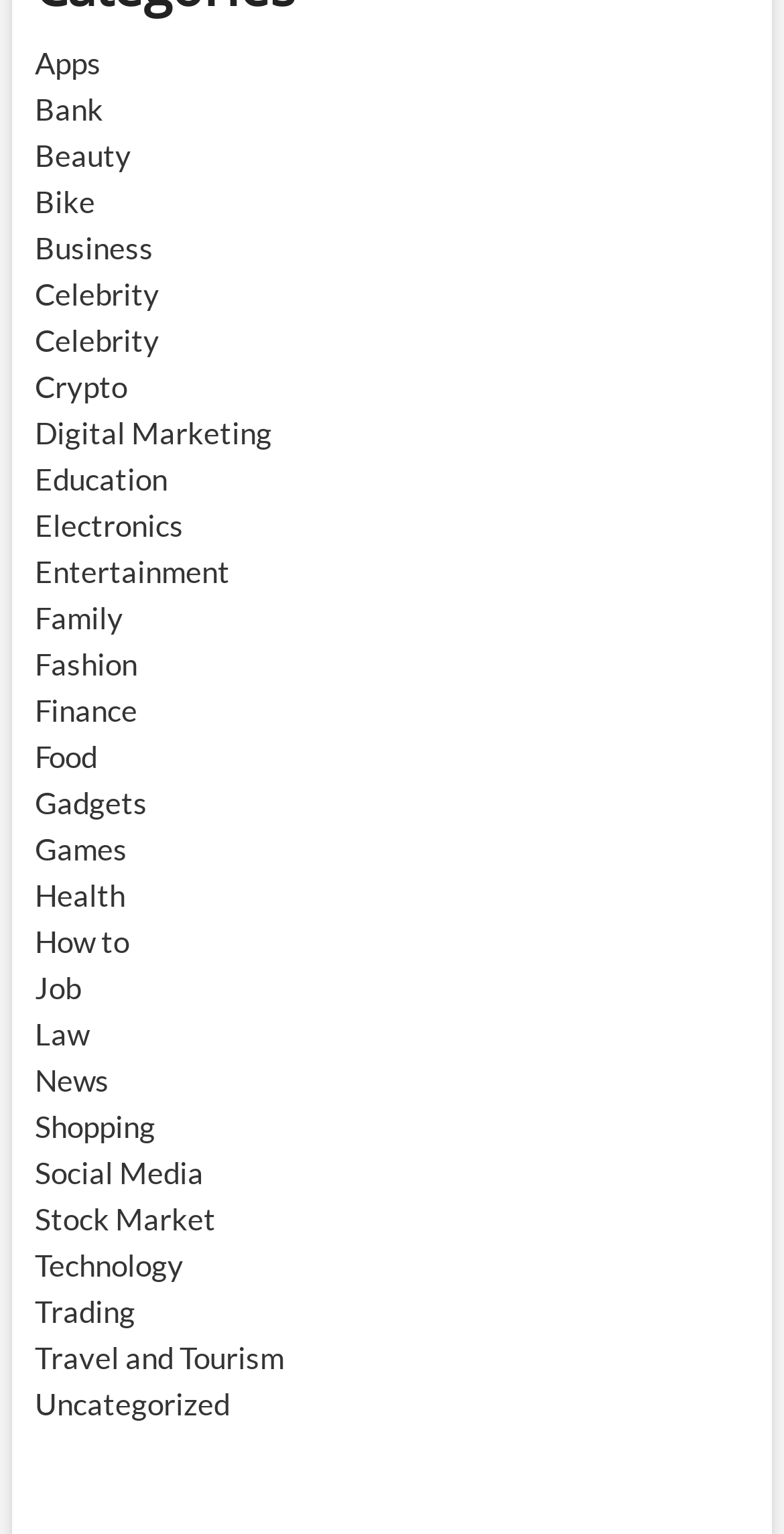What is the first category listed?
Answer the question using a single word or phrase, according to the image.

Apps